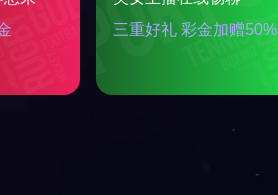Provide your answer to the question using just one word or phrase: What is the color of the block?

Green